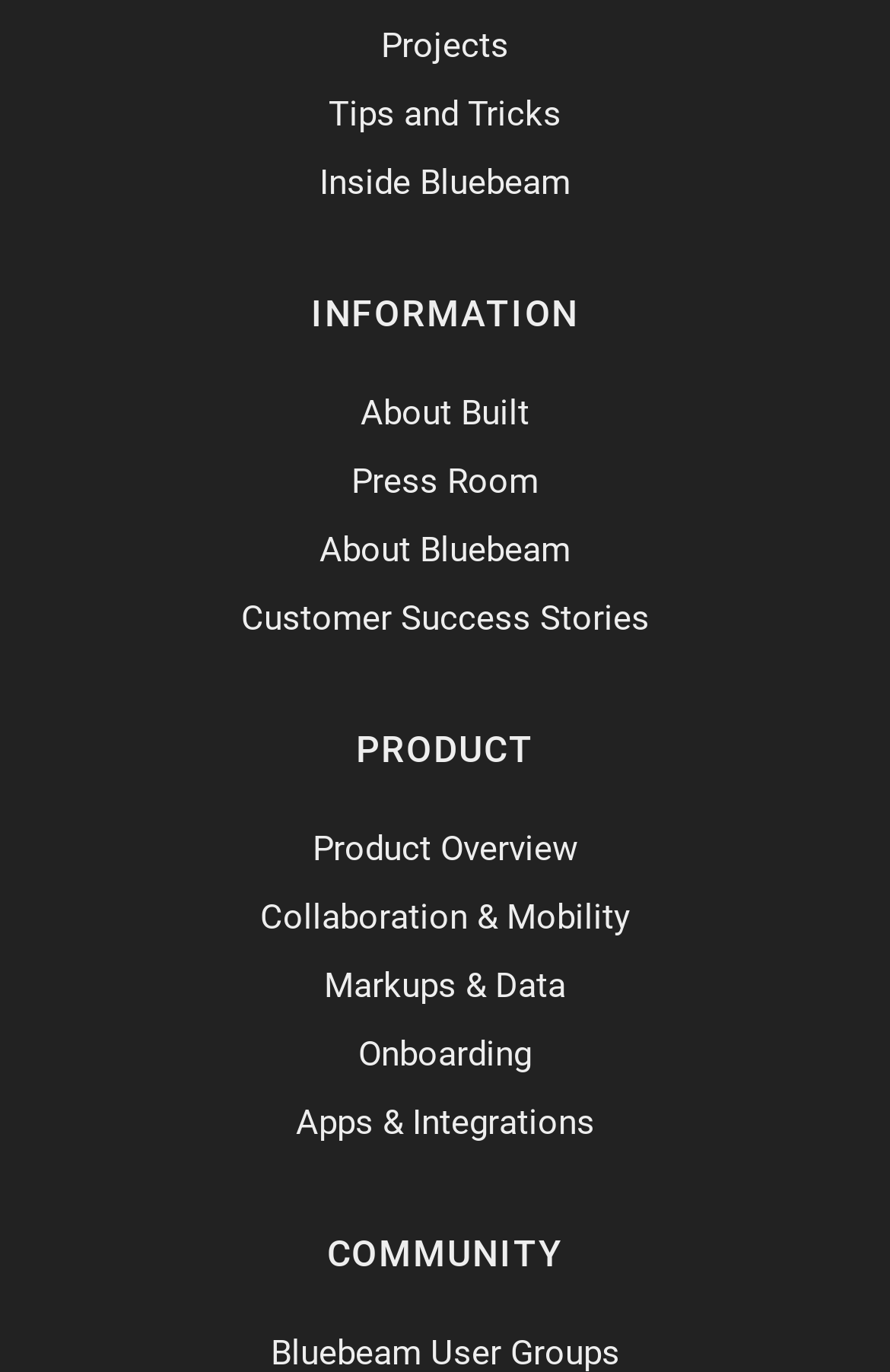Pinpoint the bounding box coordinates of the clickable area needed to execute the instruction: "check customer success stories". The coordinates should be specified as four float numbers between 0 and 1, i.e., [left, top, right, bottom].

[0.271, 0.435, 0.729, 0.465]